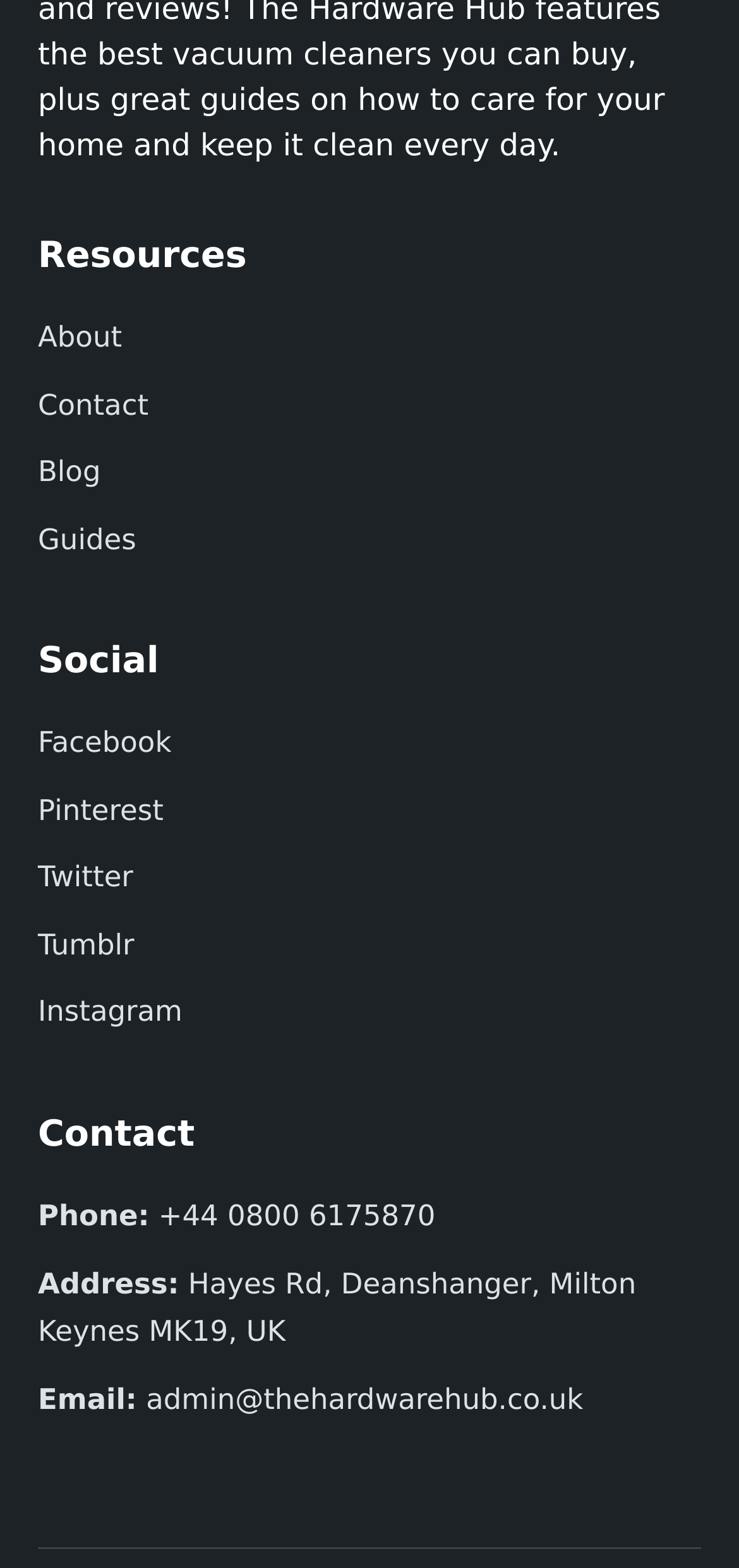What is the email address?
Please provide a single word or phrase as your answer based on the screenshot.

admin@thehardwarehub.co.uk